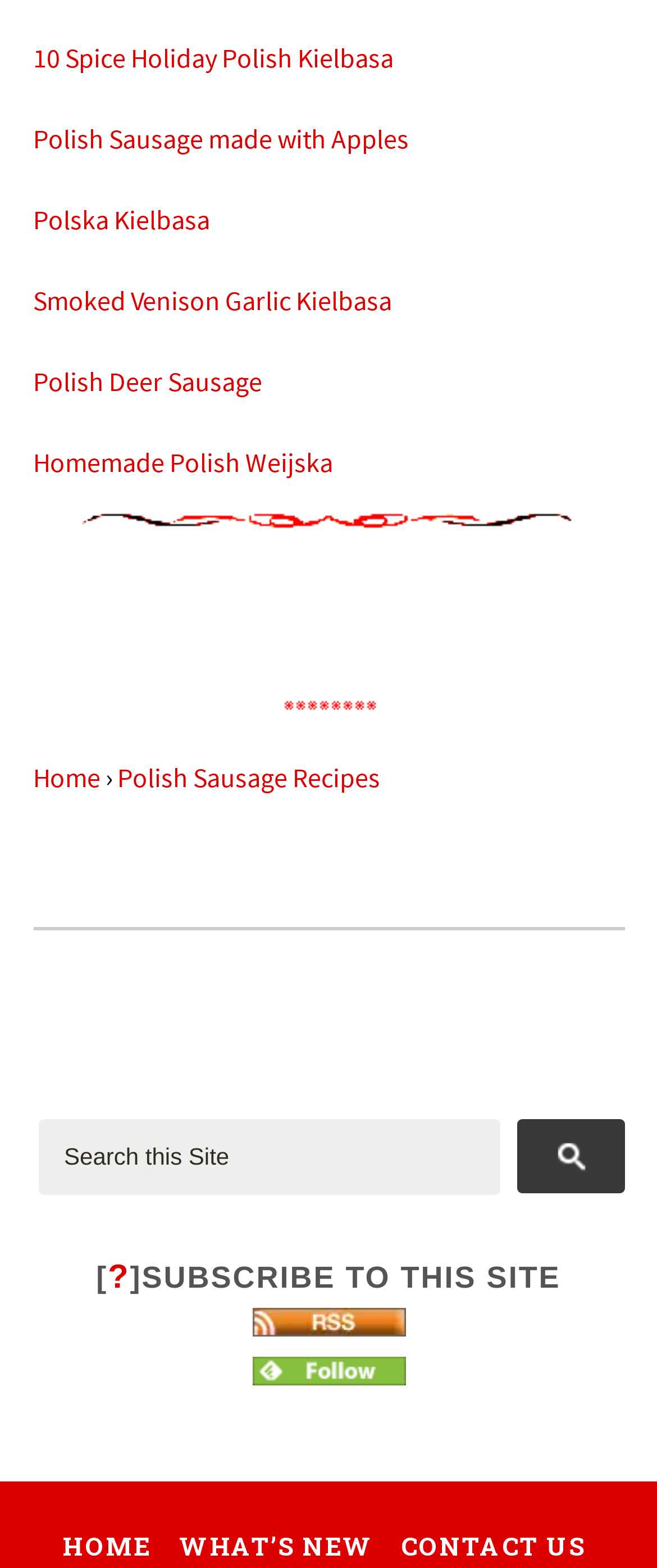Refer to the image and provide an in-depth answer to the question: 
What is the purpose of the search box?

The search box is located at the top of the webpage, and it has a label 'Search this Site', indicating that it is meant for users to search for specific content within the website.